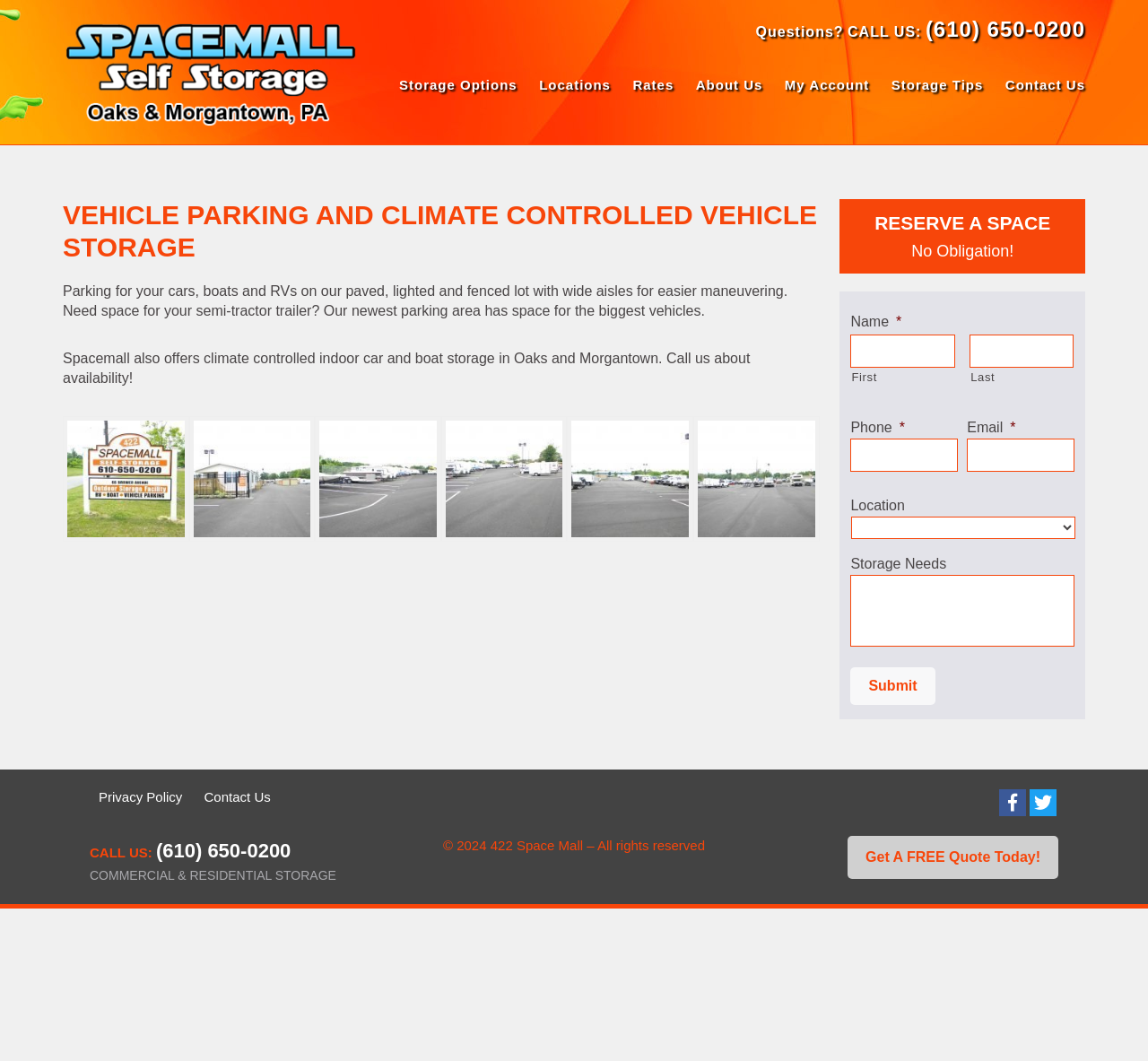Please determine the bounding box coordinates of the element to click in order to execute the following instruction: "Enter your first name". The coordinates should be four float numbers between 0 and 1, specified as [left, top, right, bottom].

[0.741, 0.316, 0.832, 0.346]